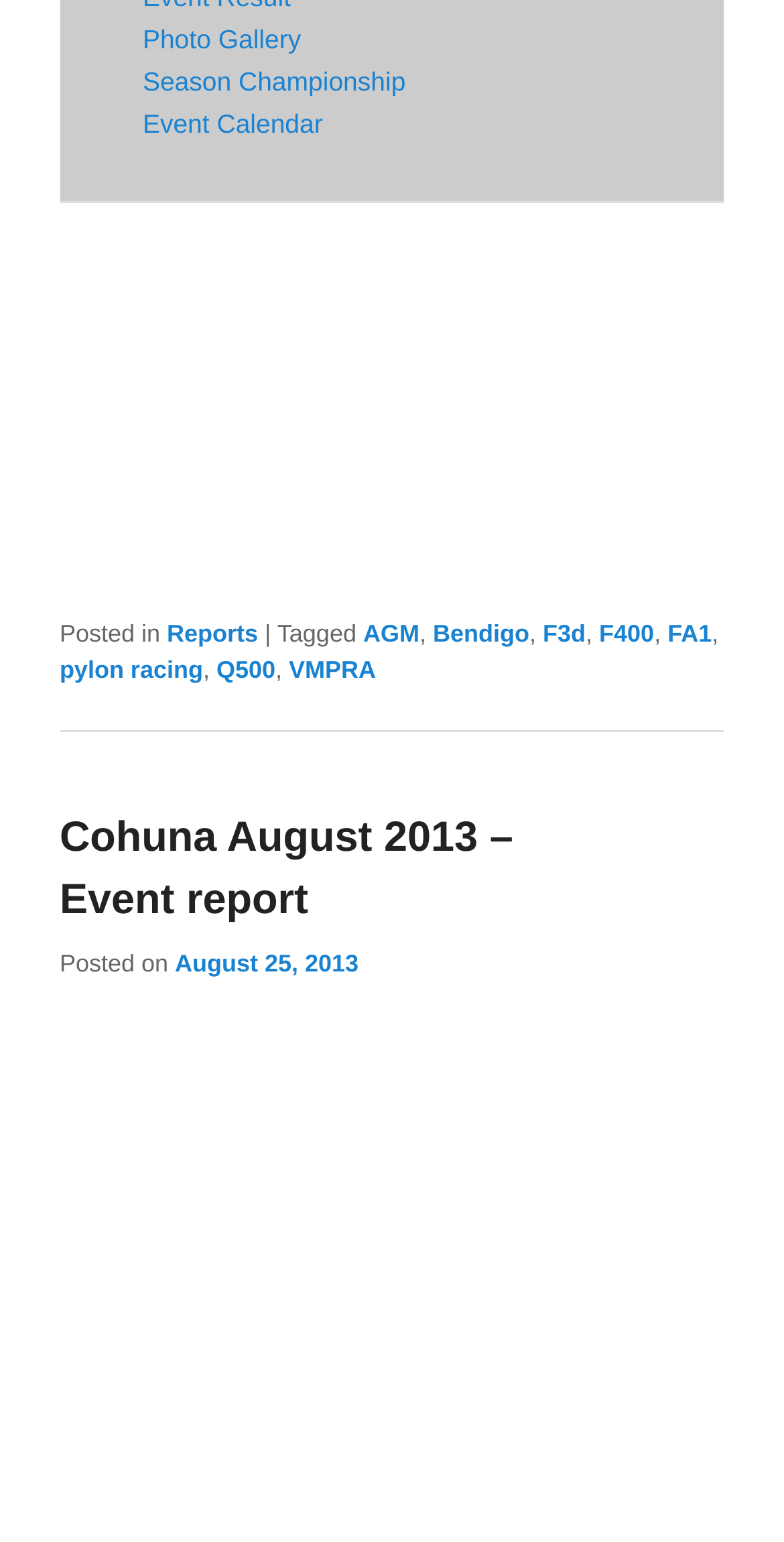Find the bounding box coordinates for the element that must be clicked to complete the instruction: "Read the event report". The coordinates should be four float numbers between 0 and 1, indicated as [left, top, right, bottom].

[0.076, 0.503, 0.924, 0.613]